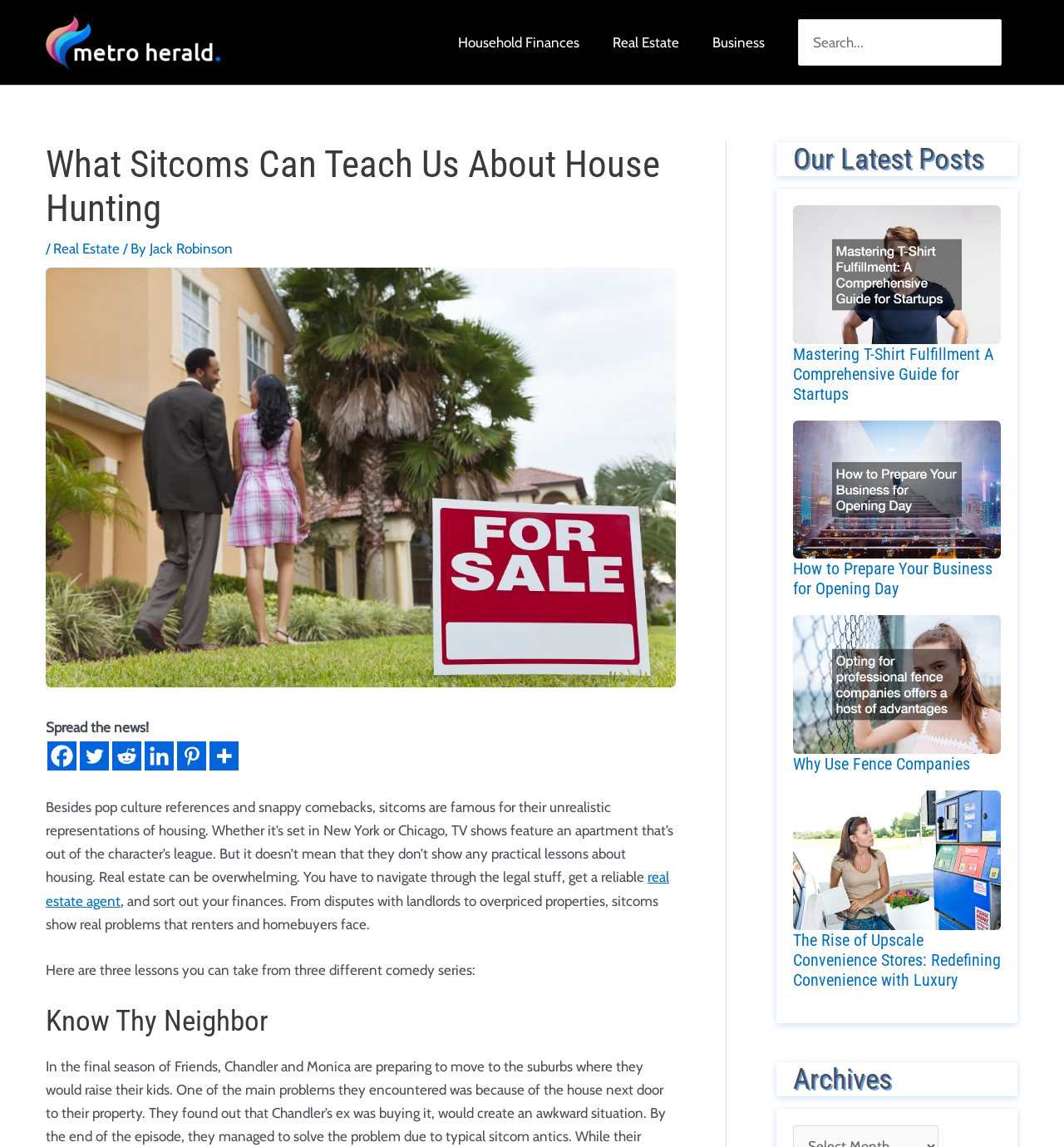Please examine the image and answer the question with a detailed explanation:
What is the topic of the main article?

The topic of the main article can be inferred from the heading 'What Sitcoms Can Teach Us About House Hunting' and the content of the article, which discusses lessons about house hunting from sitcoms.